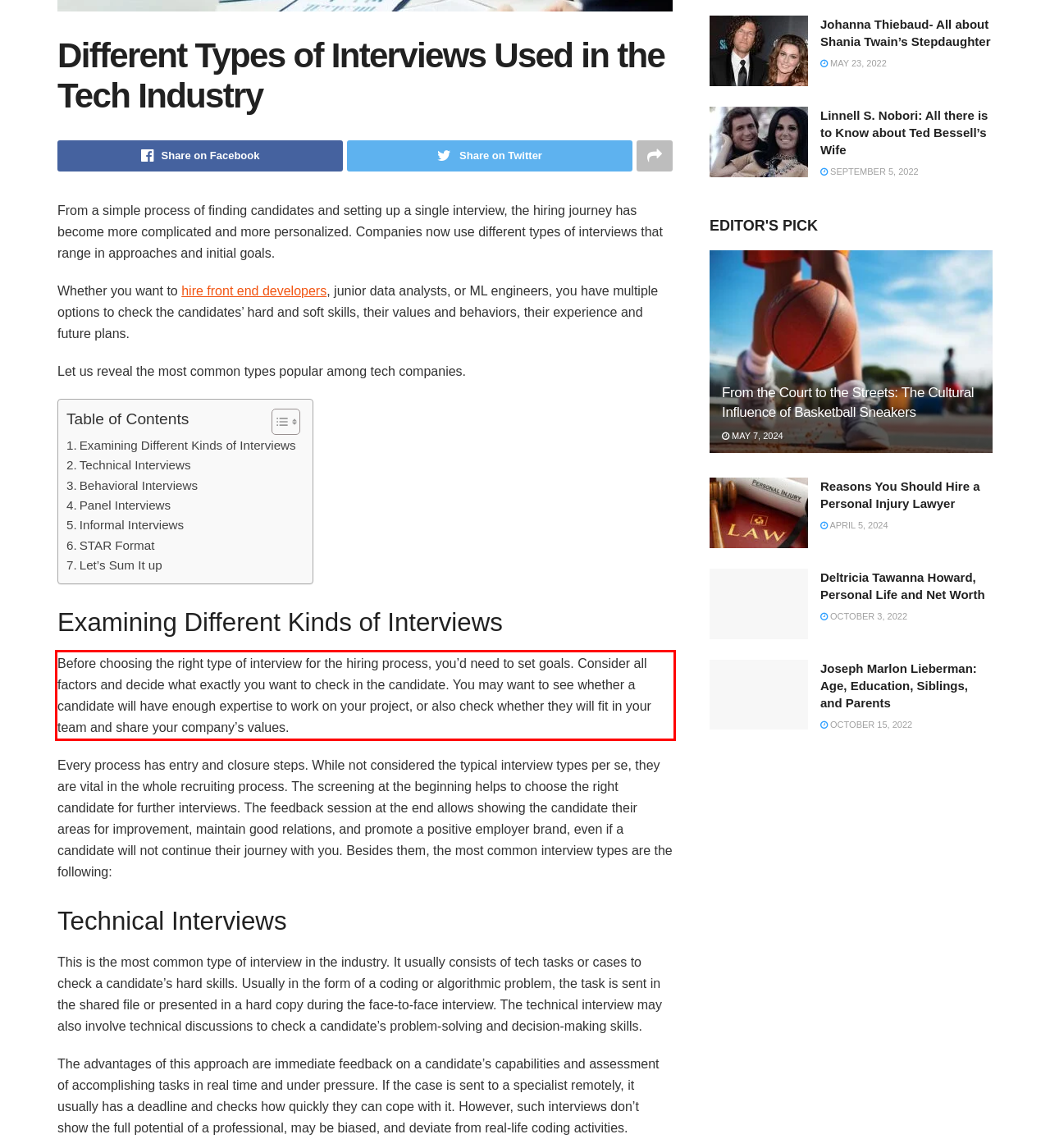You are provided with a screenshot of a webpage that includes a UI element enclosed in a red rectangle. Extract the text content inside this red rectangle.

Before choosing the right type of interview for the hiring process, you’d need to set goals. Consider all factors and decide what exactly you want to check in the candidate. You may want to see whether a candidate will have enough expertise to work on your project, or also check whether they will fit in your team and share your company’s values.